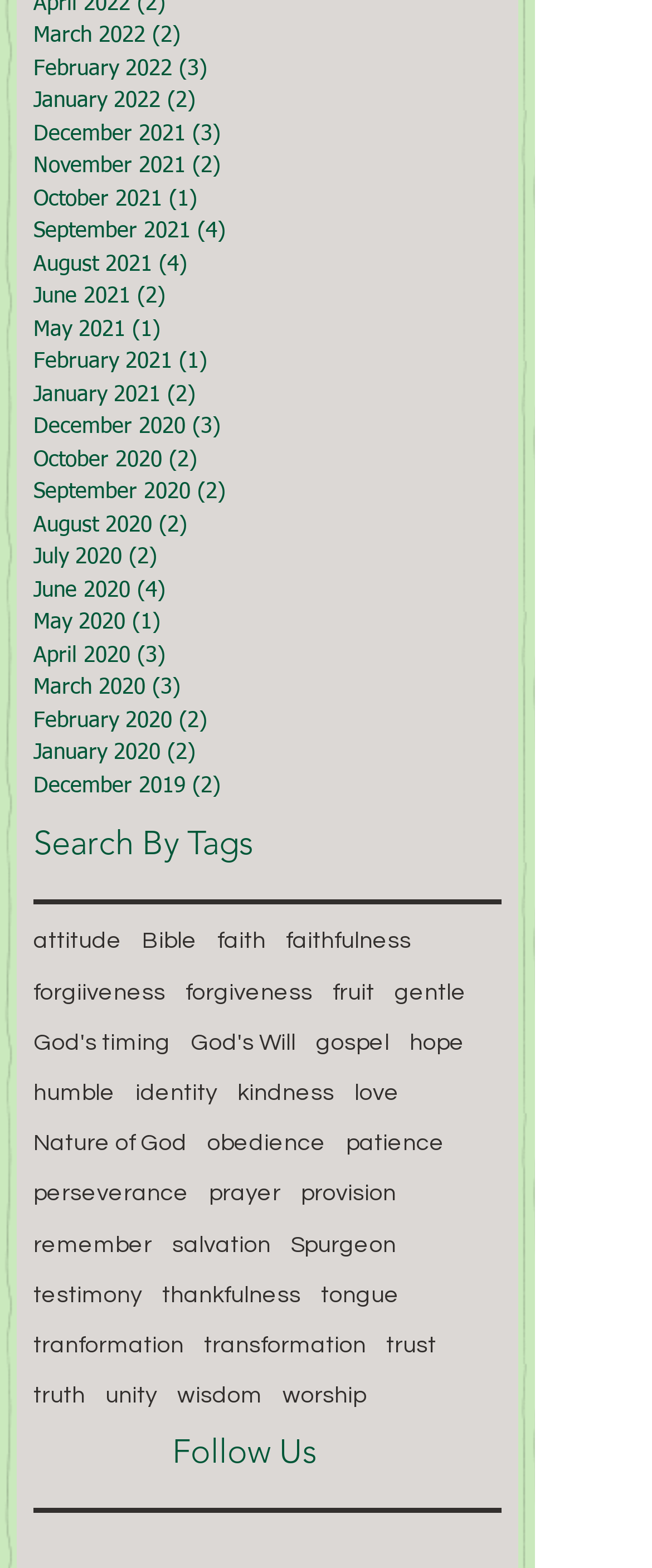How many tags are listed under 'Search By Tags'?
Answer with a single word or phrase by referring to the visual content.

49